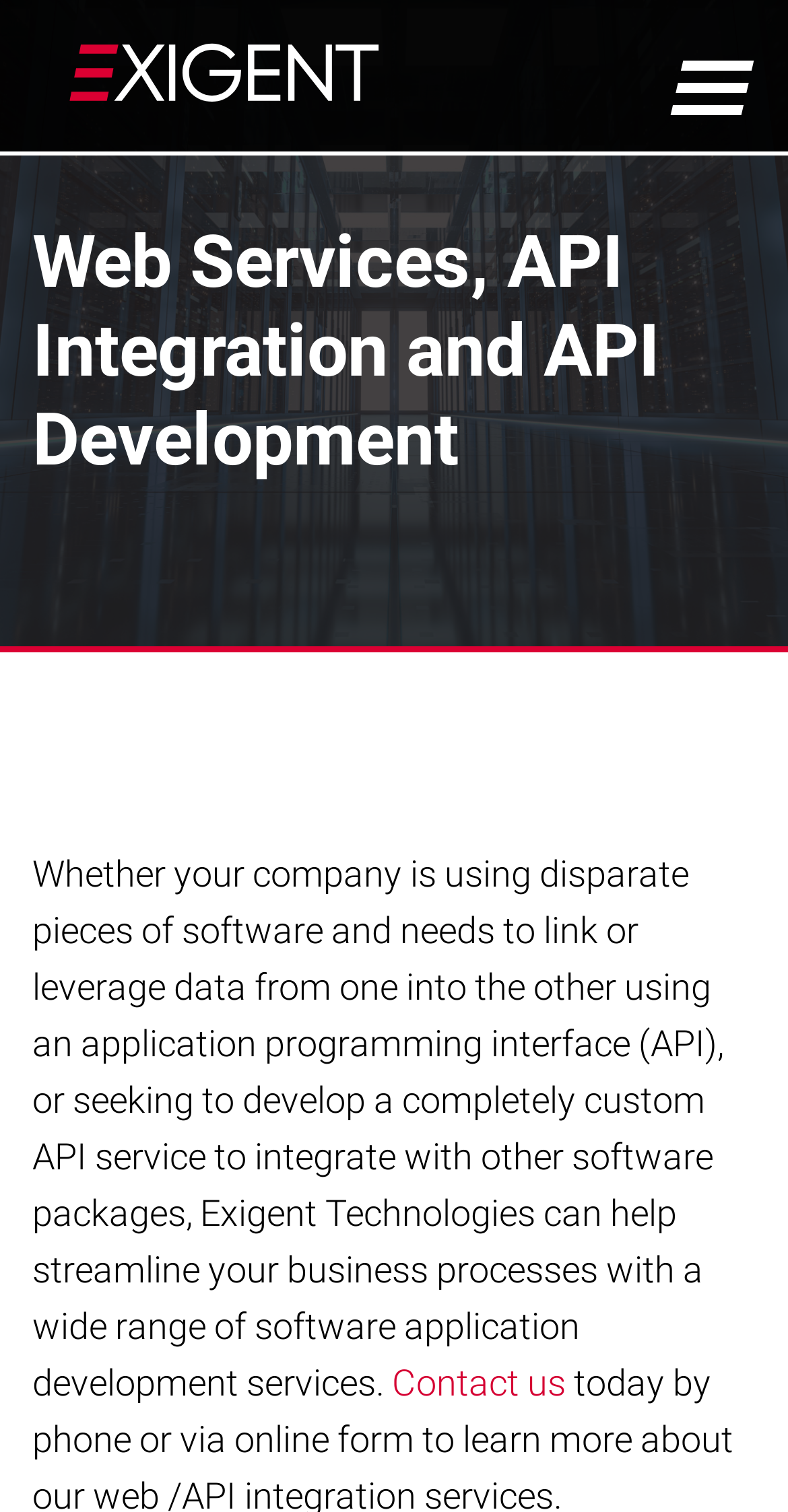How can I contact Exigent Technologies?
Give a detailed response to the question by analyzing the screenshot.

The webpage provides two ways to contact Exigent Technologies: by calling the phone number (888) 779-1956, which is listed as a link, or by clicking the 'CONTACT' link.